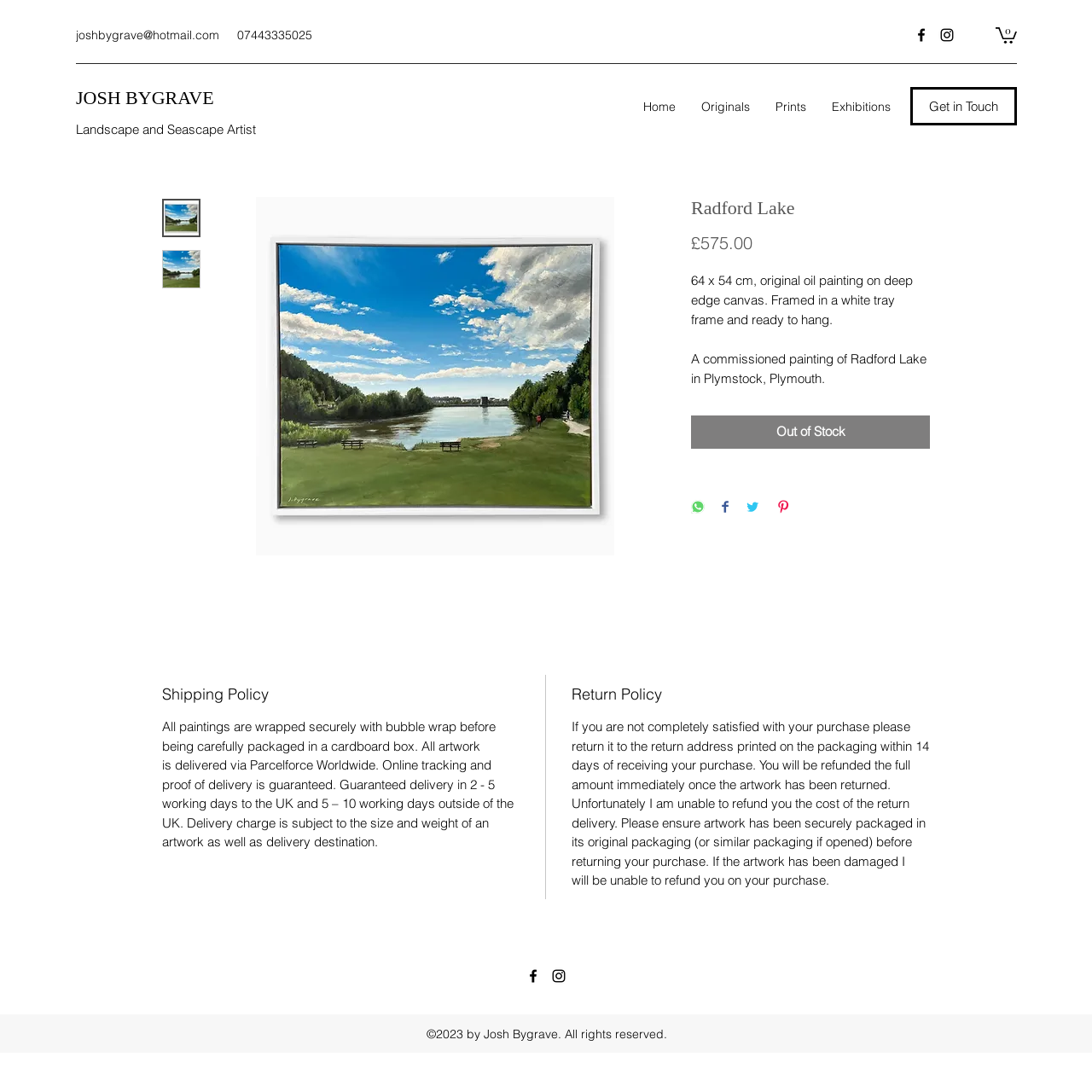Use a single word or phrase to answer the following:
Who is the artist of the Radford Lake painting?

Josh Bygrave